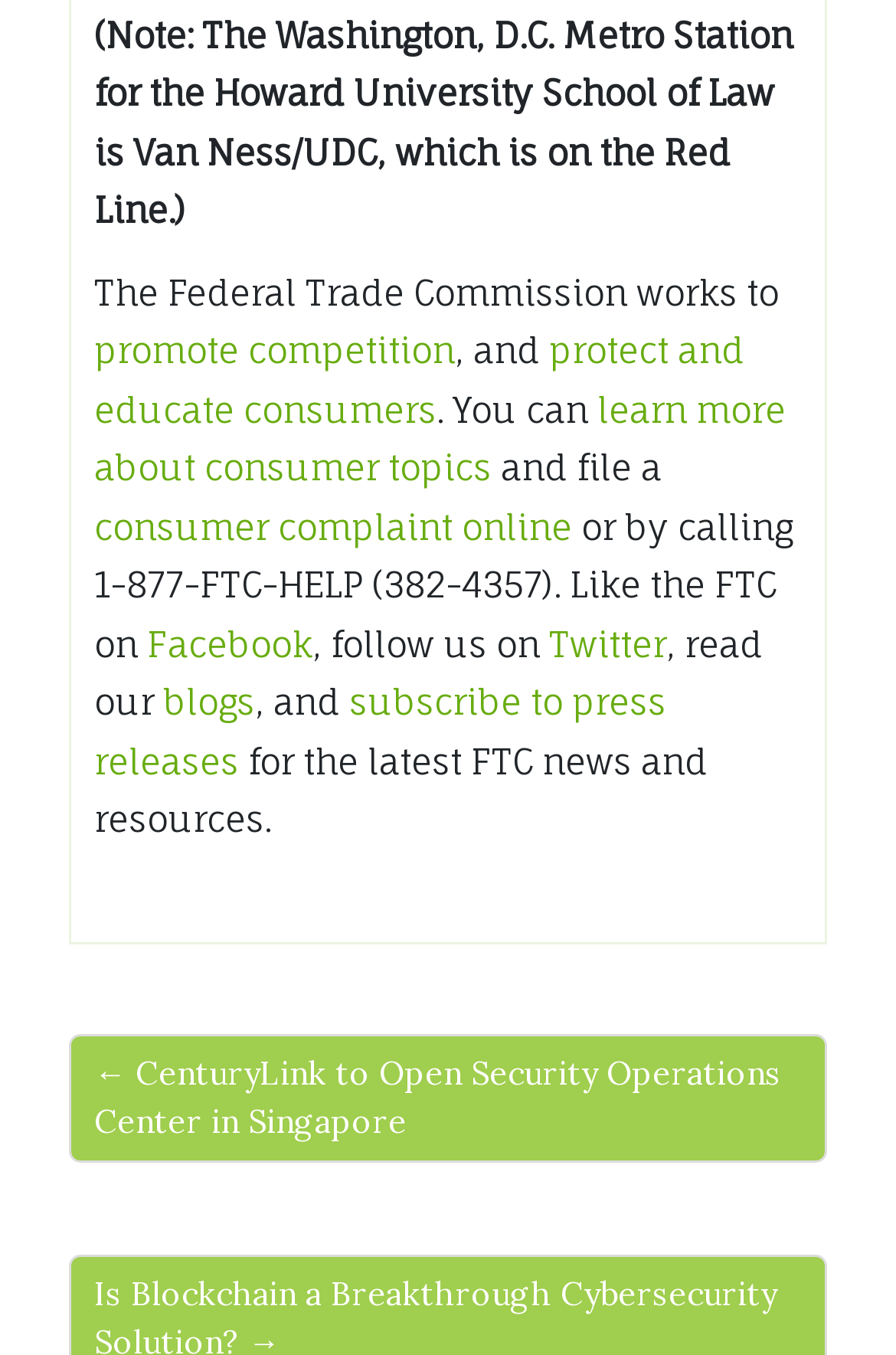What social media platforms can the FTC be followed on?
Please give a well-detailed answer to the question.

The webpage provides links to the FTC's social media profiles, specifically Facebook and Twitter, allowing users to follow the FTC on these platforms.